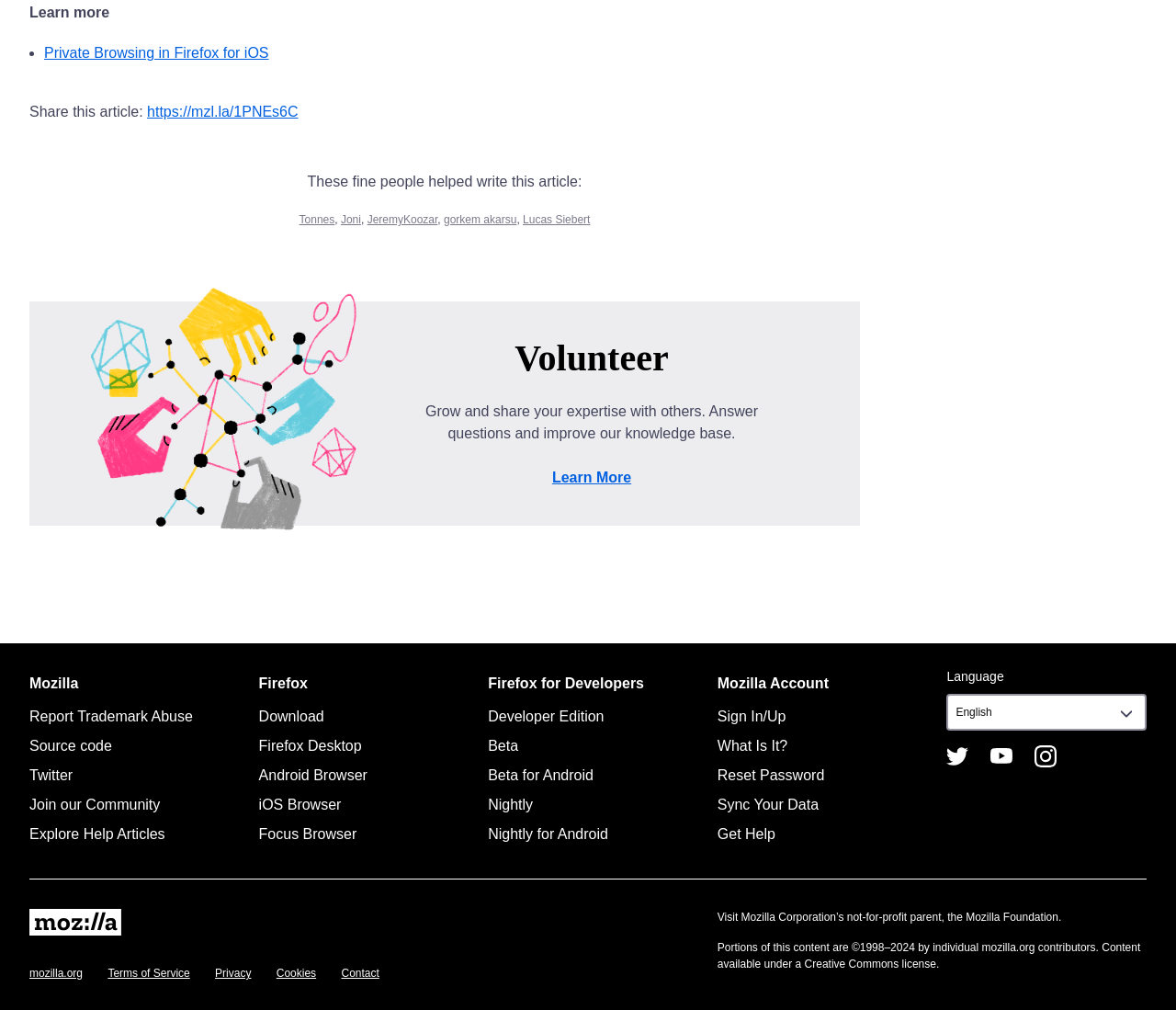Please indicate the bounding box coordinates for the clickable area to complete the following task: "View the '2022 Fall Coach of the Year Winners' post". The coordinates should be specified as four float numbers between 0 and 1, i.e., [left, top, right, bottom].

None